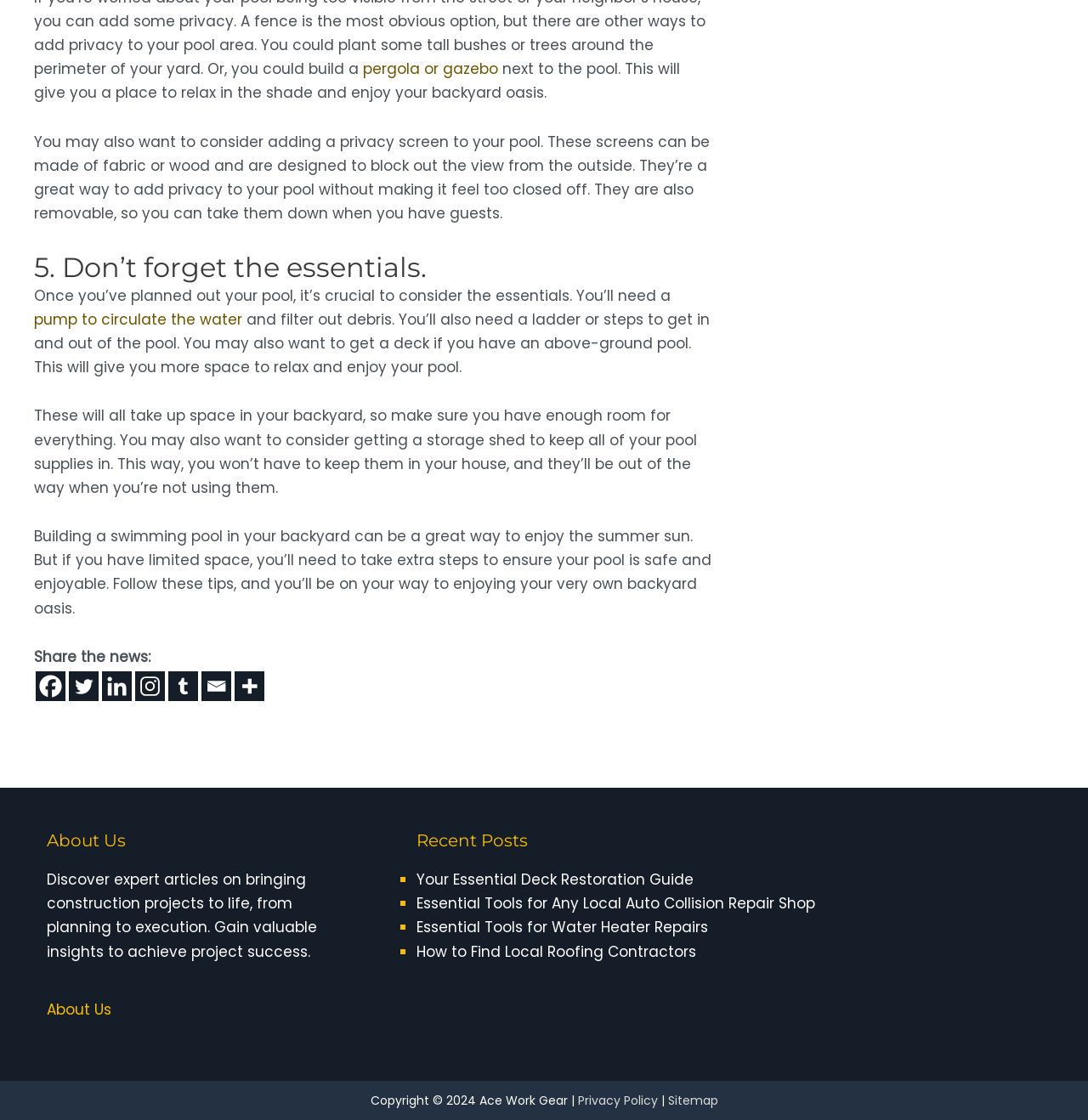Use one word or a short phrase to answer the question provided: 
How many social media platforms are available for sharing?

5